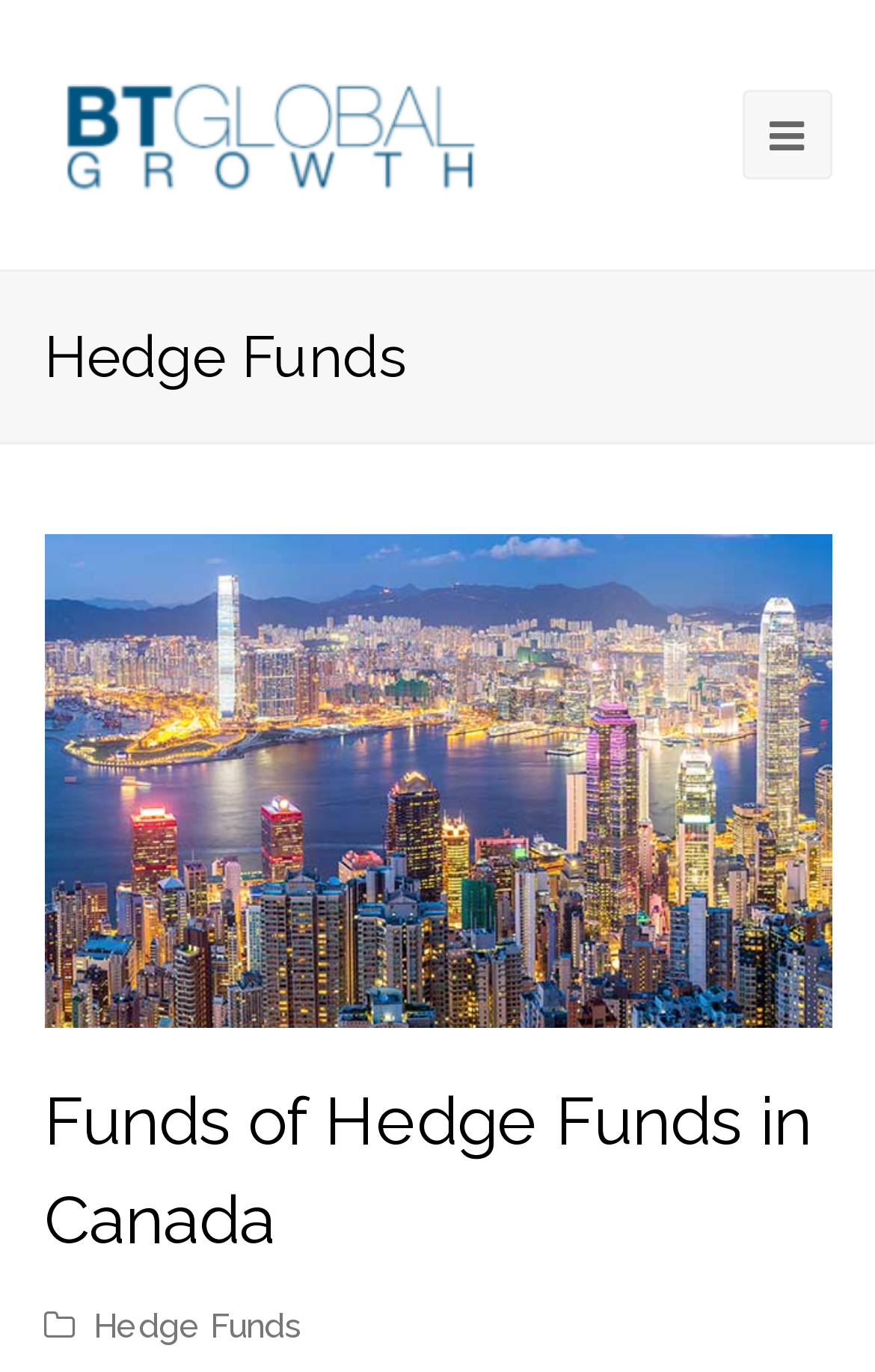Determine the bounding box for the described HTML element: "title="BT Global Growth"". Ensure the coordinates are four float numbers between 0 and 1 in the format [left, top, right, bottom].

[0.05, 0.08, 0.577, 0.111]